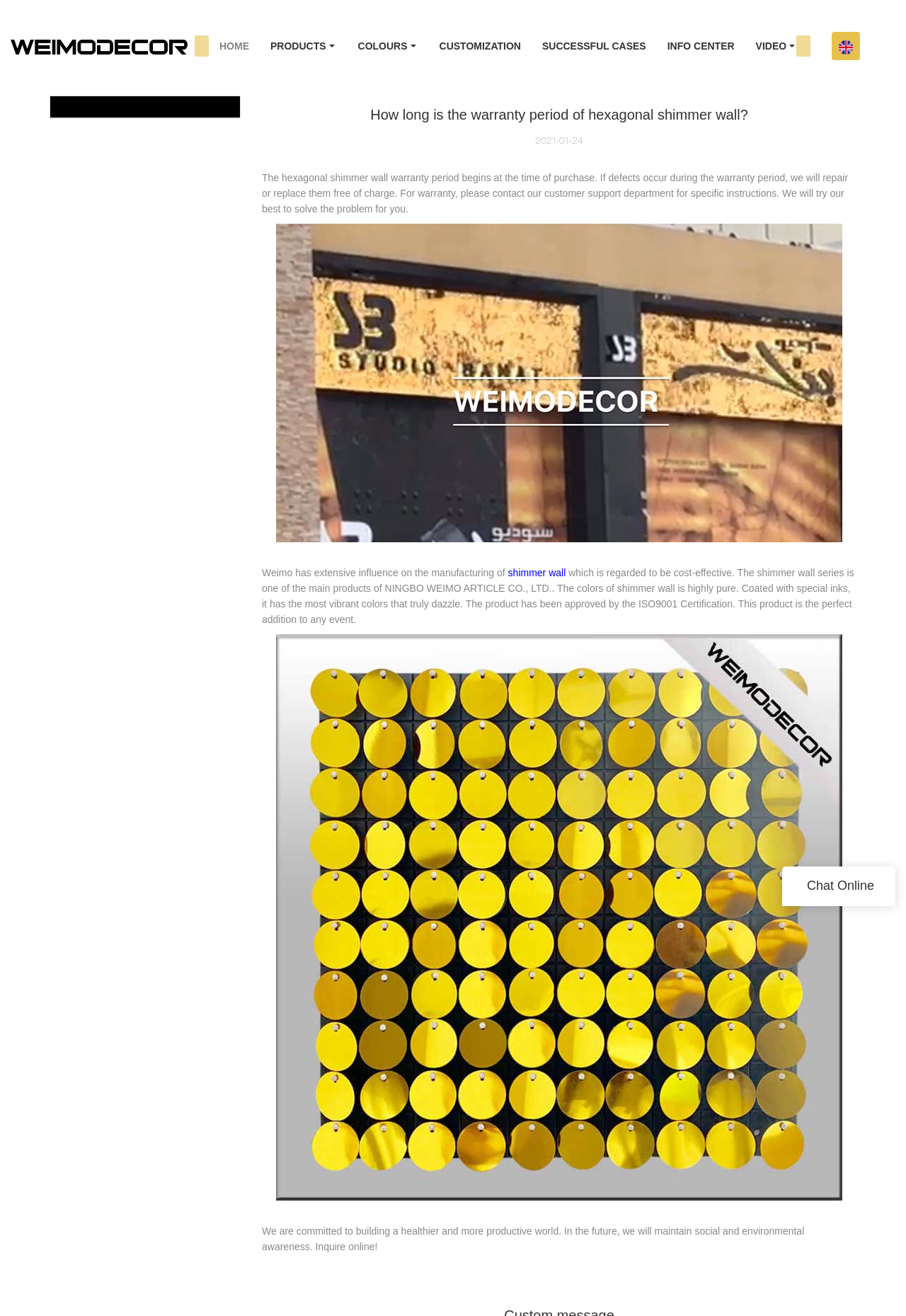Could you please study the image and provide a detailed answer to the question:
How many links are there in the top navigation bar?

I counted the number of links in the top navigation bar by looking at the links 'HOME', 'PRODUCTS', 'COLOURS', 'CUSTOMIZATION', 'SUCCESSFUL CASES', 'INFO CENTER', 'VIDEO', and 'CONTACT US'. There are 8 links in total.